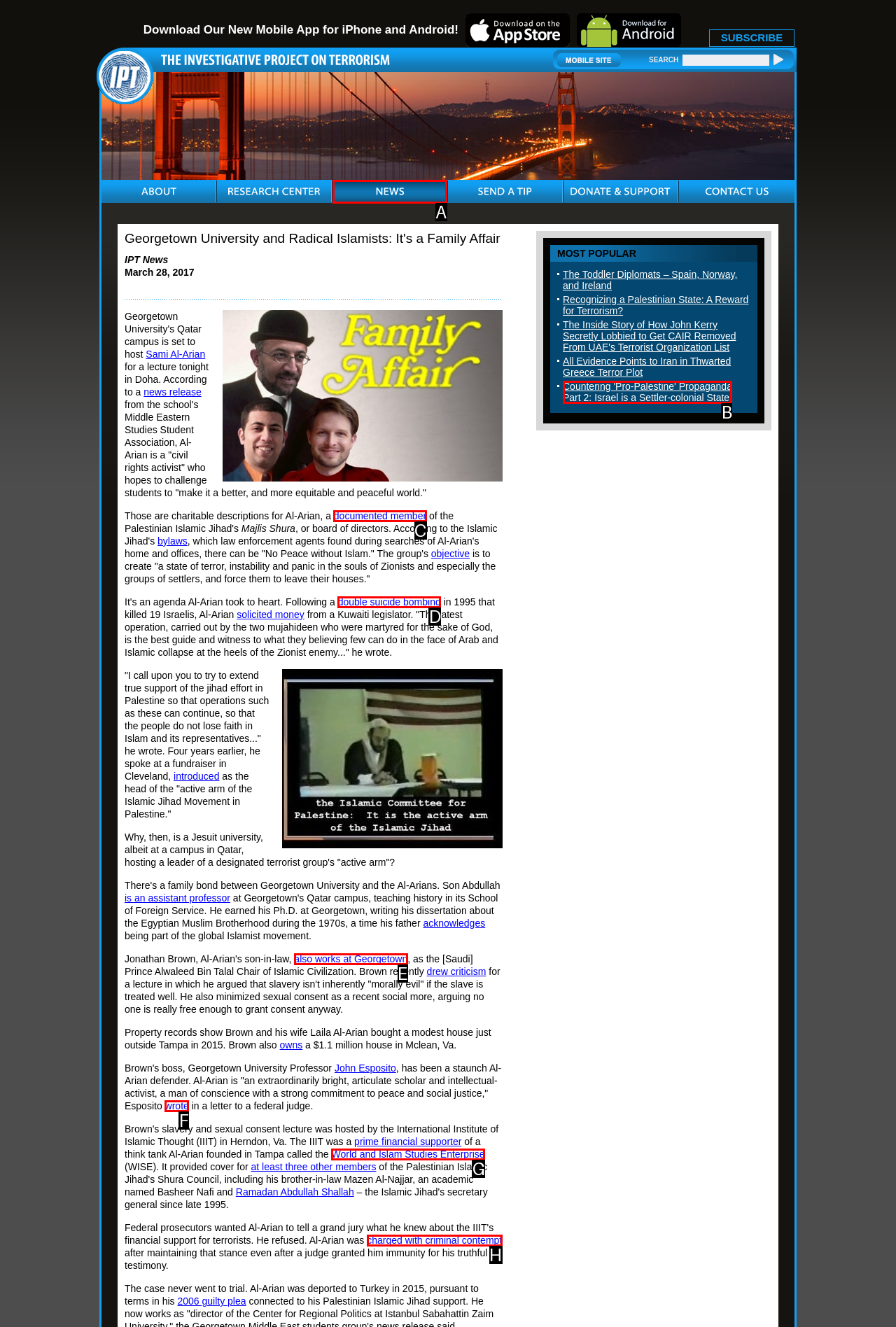From the choices given, find the HTML element that matches this description: also works at Georgetown. Answer with the letter of the selected option directly.

E